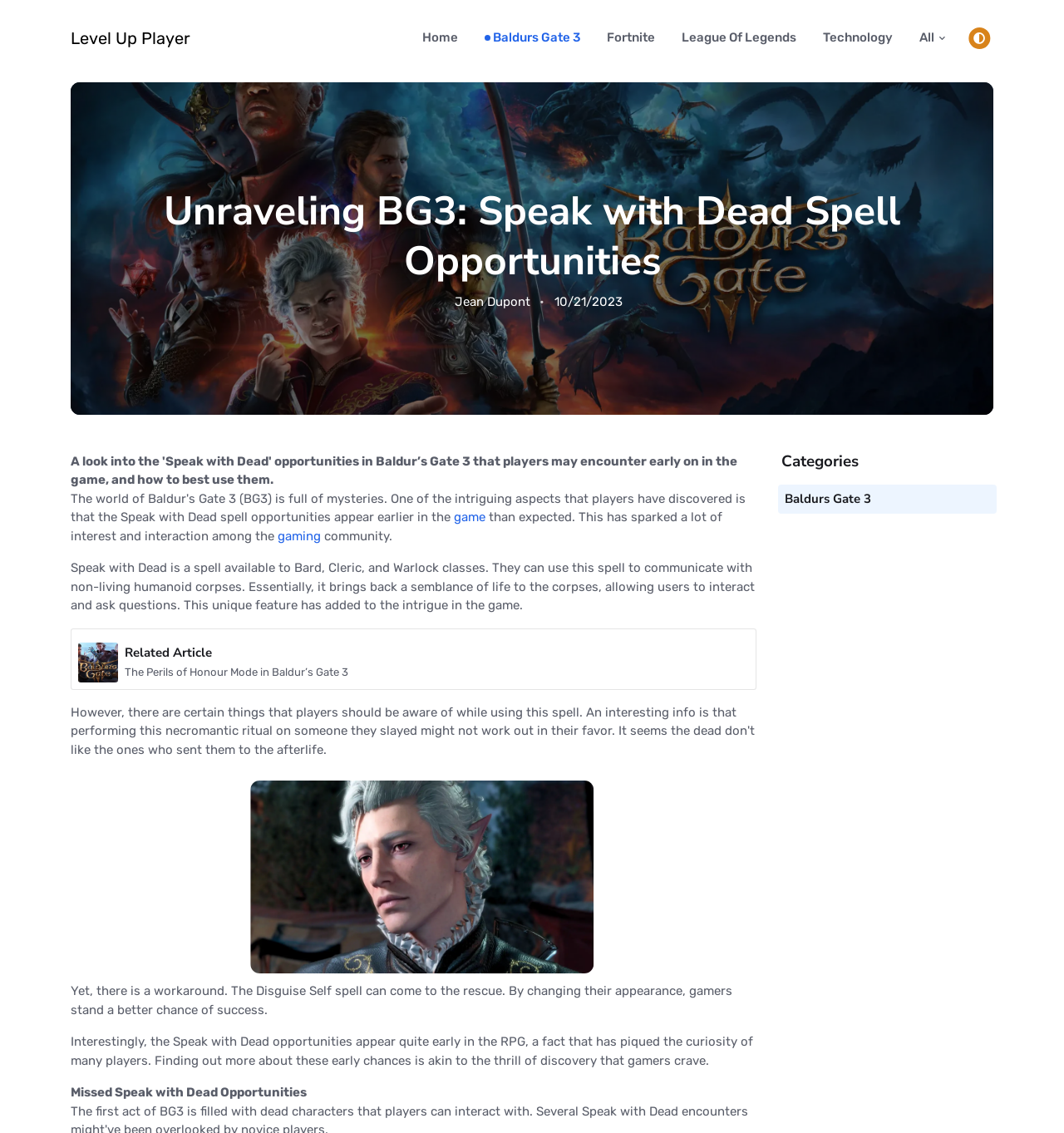What is the topic of the related article?
Examine the image and give a concise answer in one word or a short phrase.

The Perils of Honour Mode in Baldur’s Gate 3